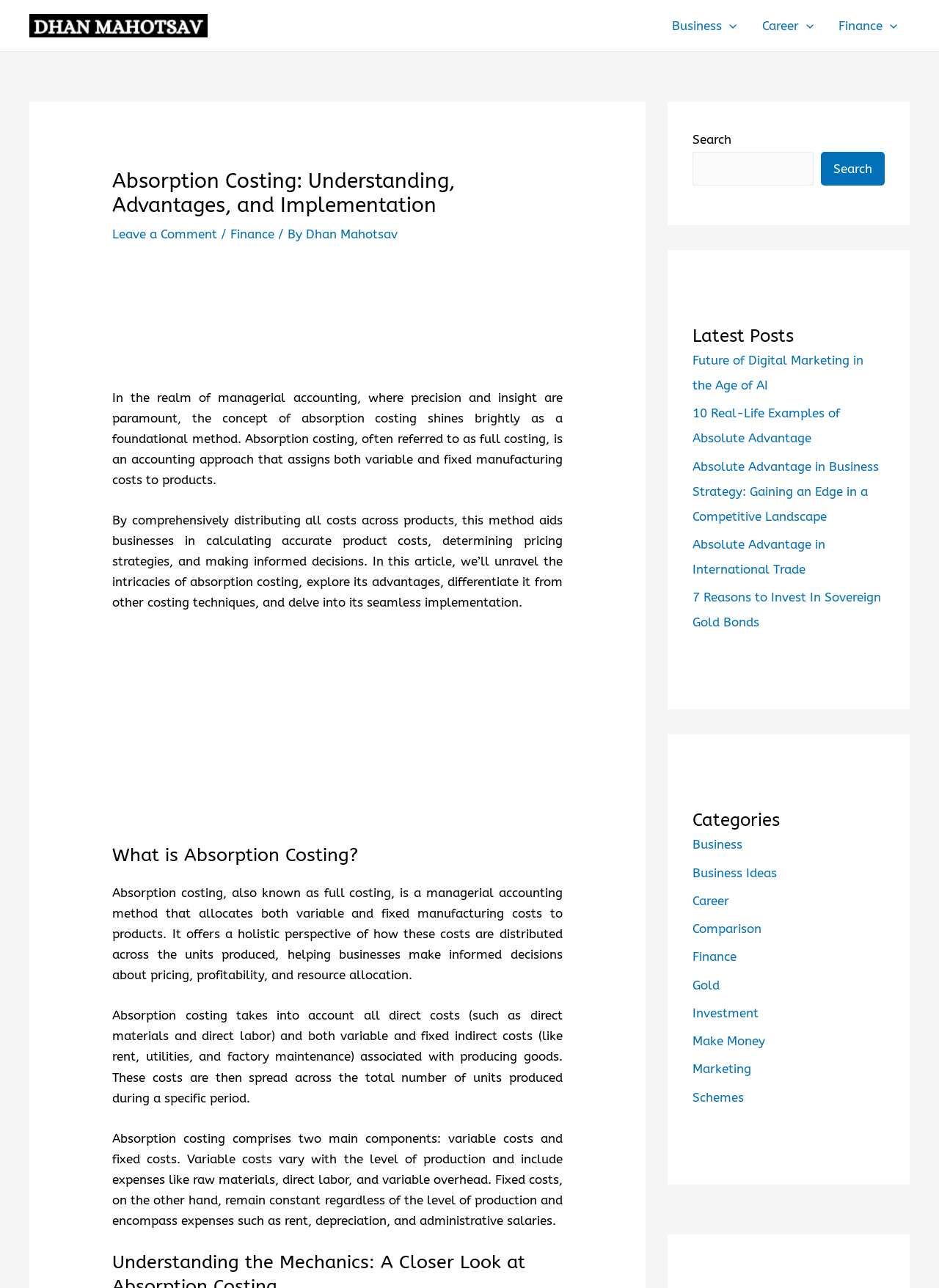What is the main topic of the article?
Using the picture, provide a one-word or short phrase answer.

Absorption Costing